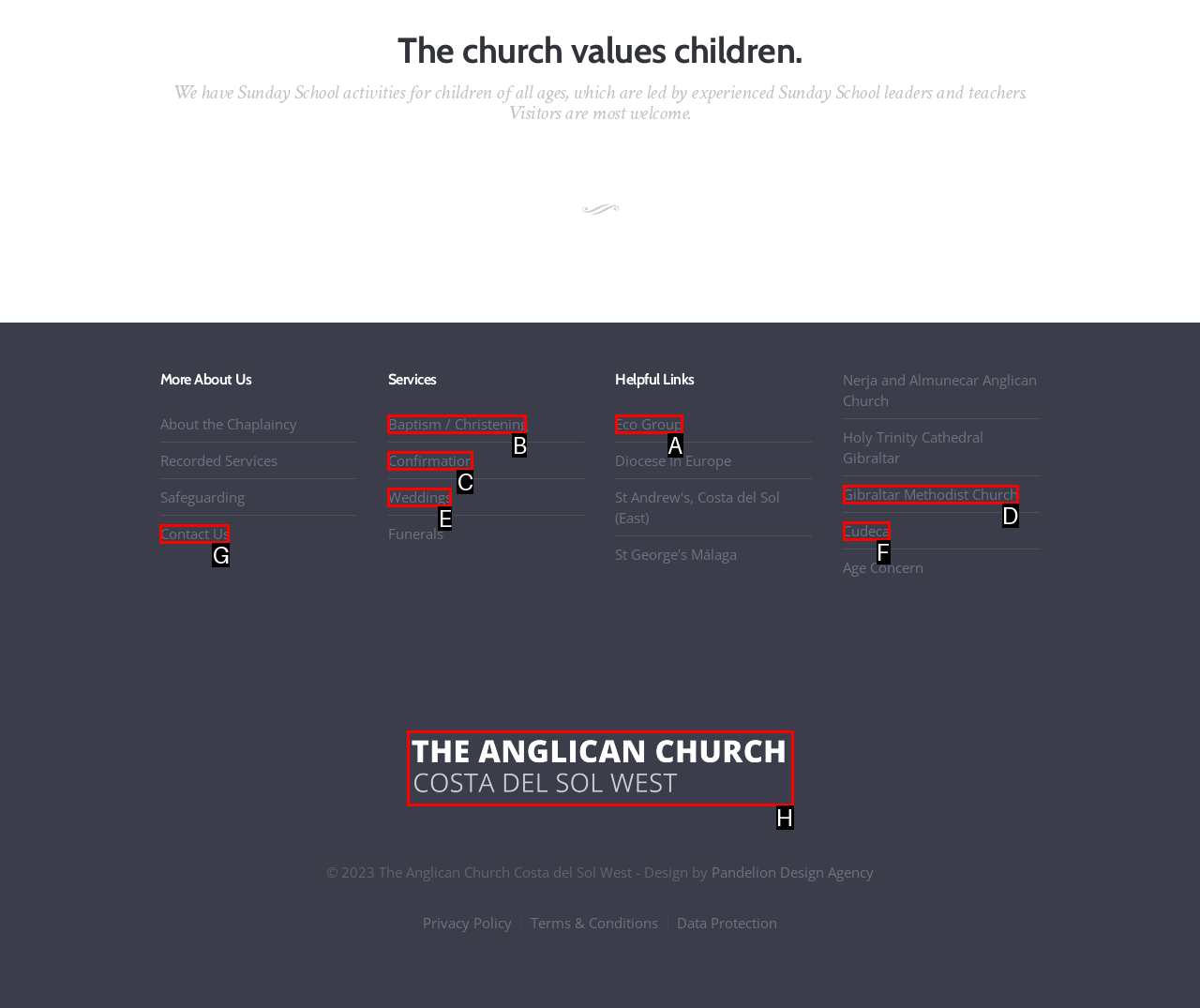Tell me which letter corresponds to the UI element that will allow you to Explore Baptism and Christening services. Answer with the letter directly.

B